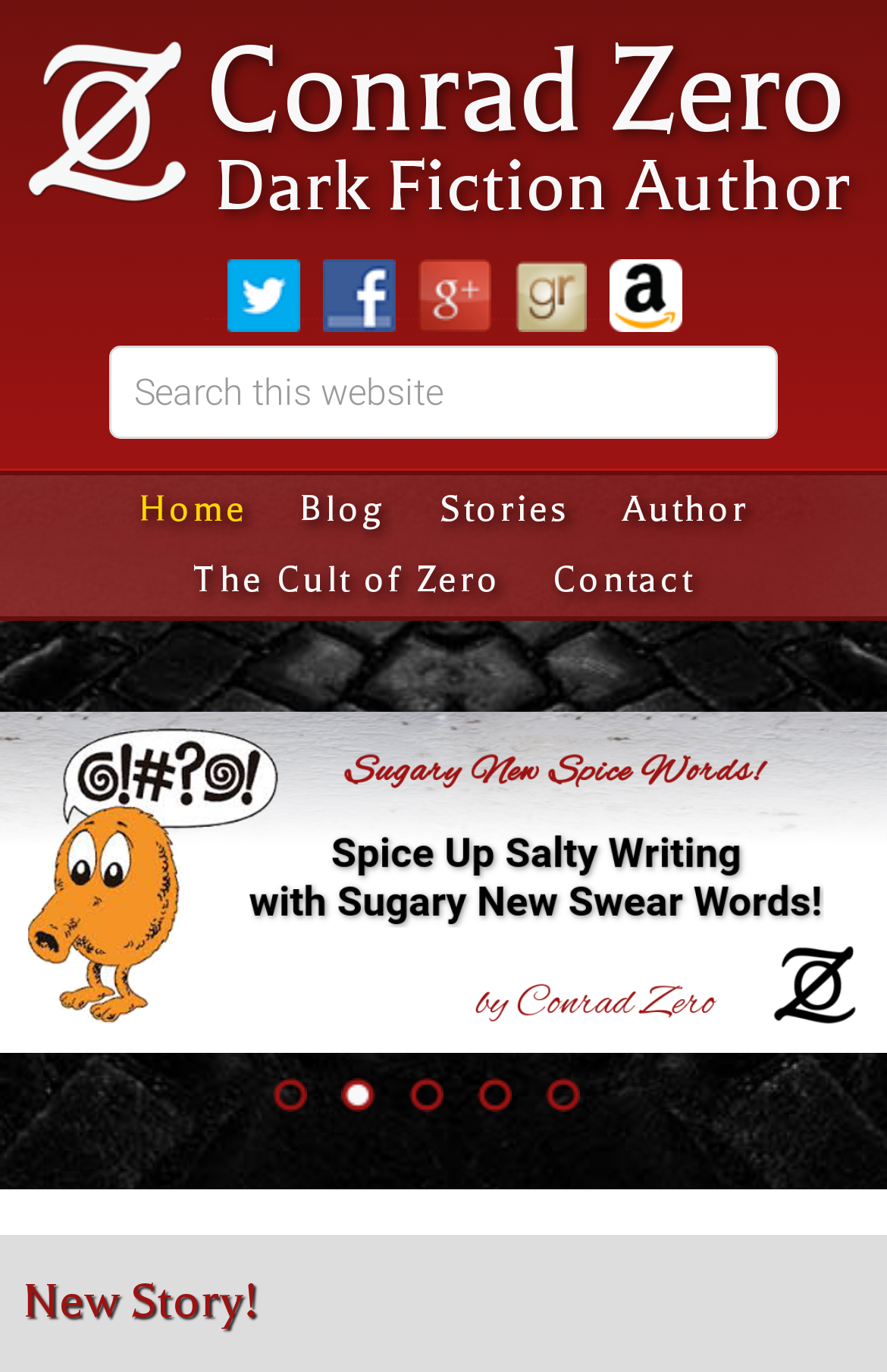Please identify the bounding box coordinates of the area I need to click to accomplish the following instruction: "View page 2".

[0.385, 0.786, 0.423, 0.811]